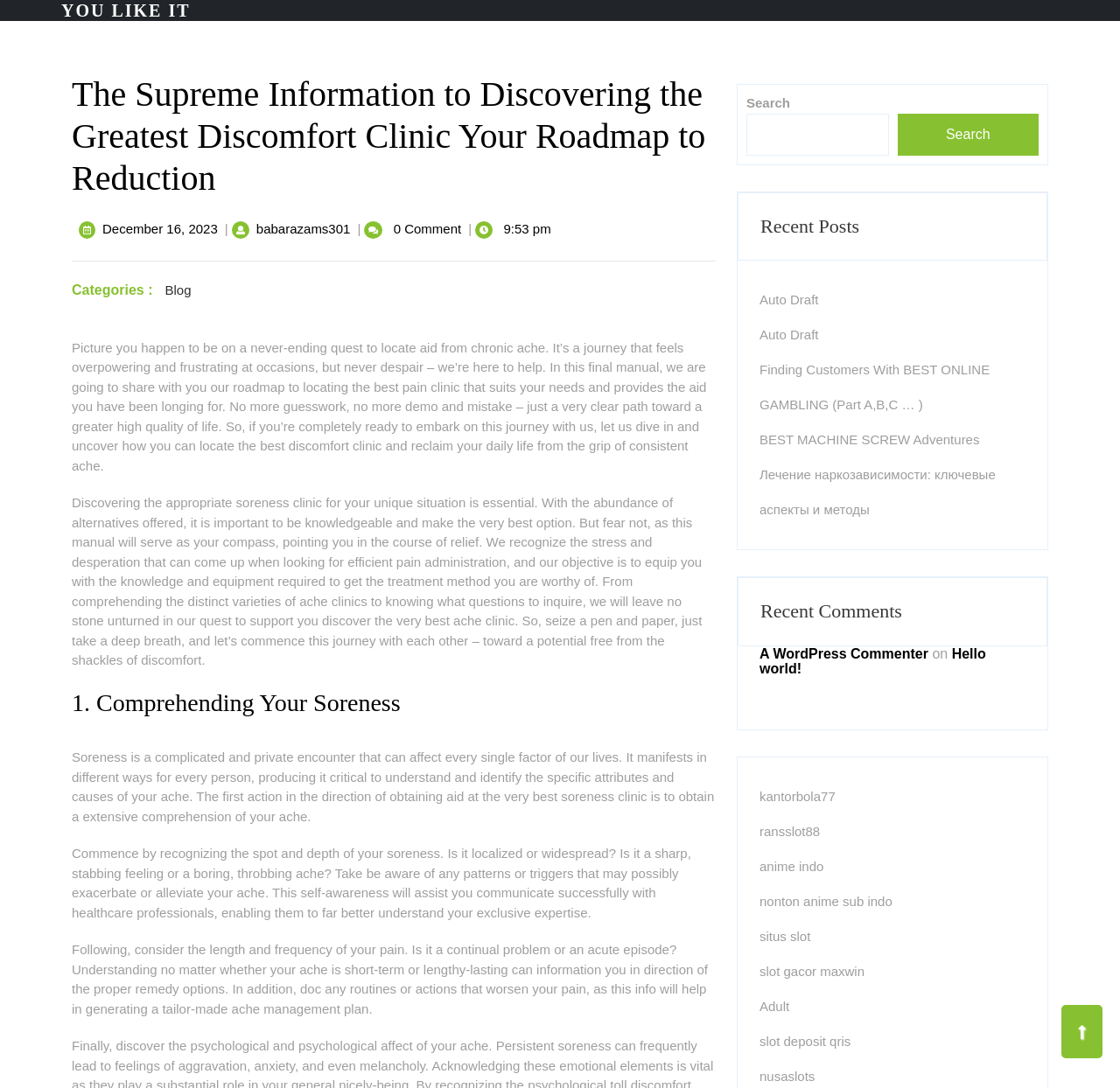Please provide the bounding box coordinates for the element that needs to be clicked to perform the following instruction: "leave a comment". The coordinates should be given as four float numbers between 0 and 1, i.e., [left, top, right, bottom].

None